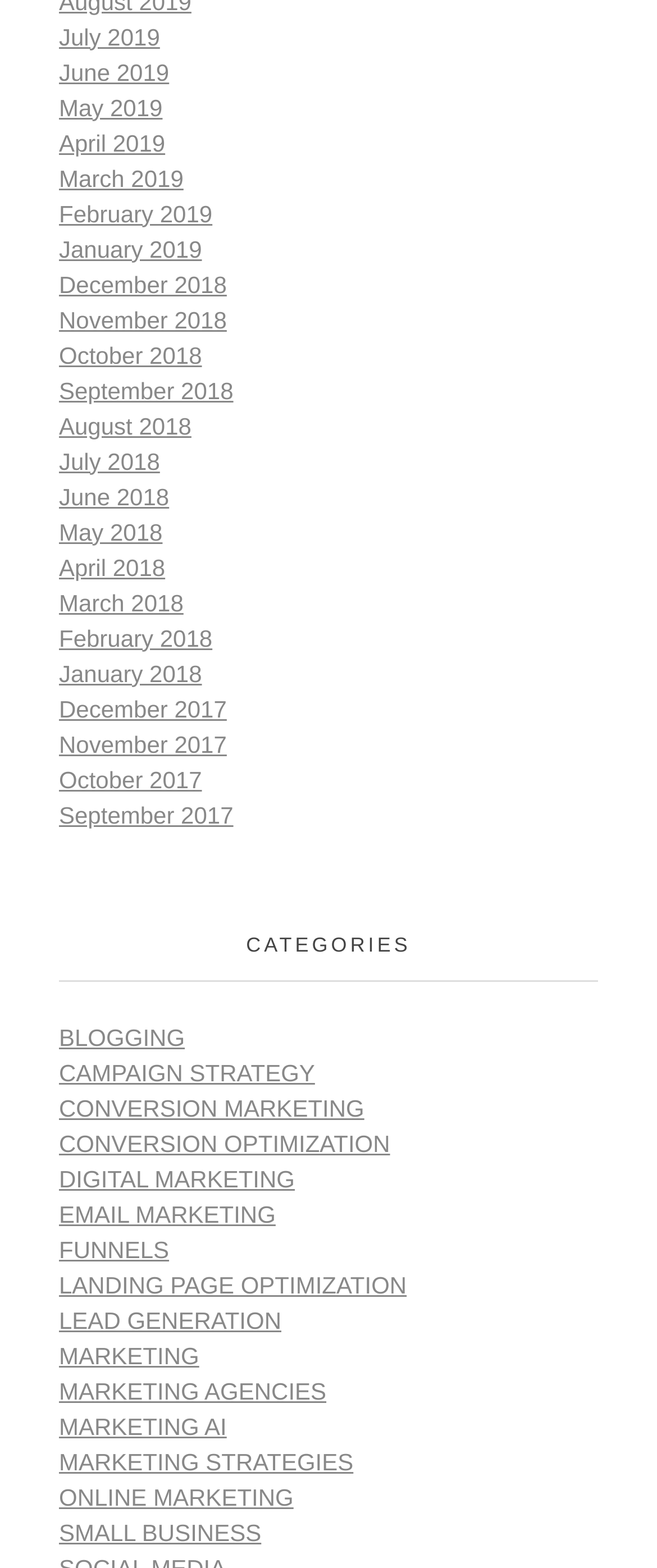Locate the bounding box of the UI element described by: "Funnels" in the given webpage screenshot.

[0.09, 0.788, 0.257, 0.805]